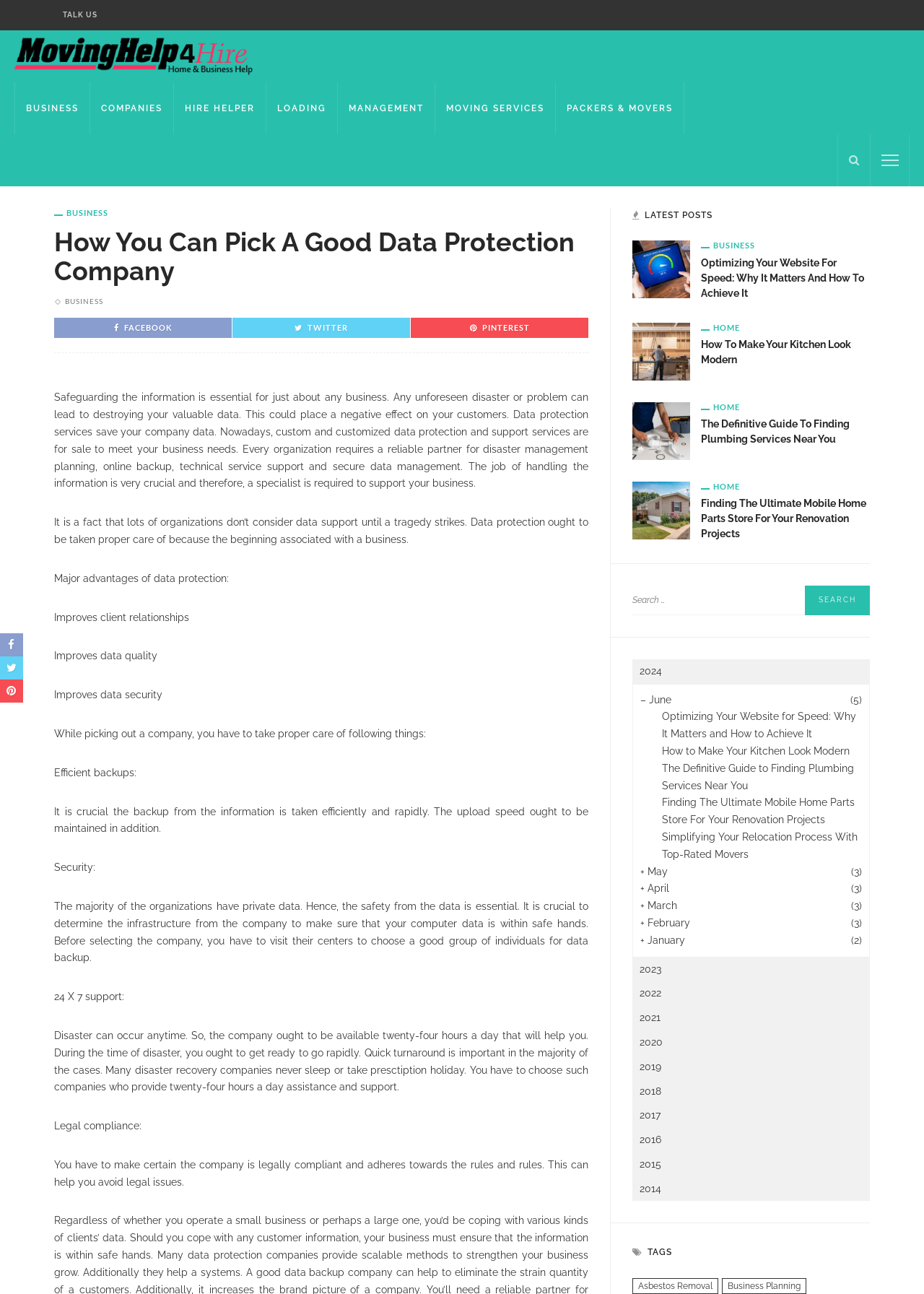Locate the bounding box coordinates of the area to click to fulfill this instruction: "Click TALK US". The bounding box should be presented as four float numbers between 0 and 1, in the order [left, top, right, bottom].

[0.059, 0.0, 0.115, 0.023]